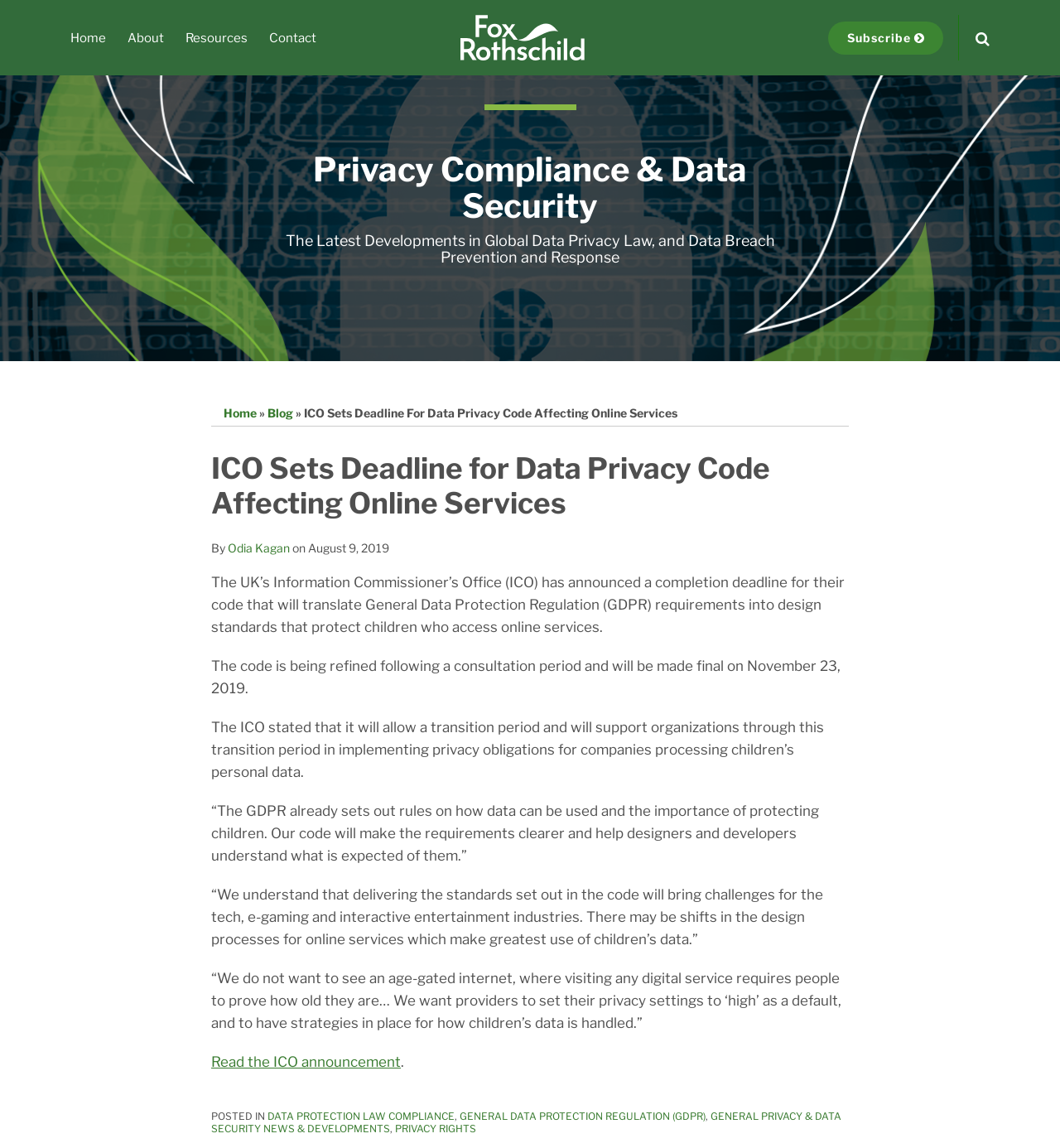Describe all visible elements and their arrangement on the webpage.

This webpage is about the UK's Information Commissioner's Office (ICO) announcing a completion deadline for their code that will translate General Data Protection Regulation (GDPR) requirements into design standards that protect children who access online services.

At the top of the page, there is a navigation menu with links to "Home", "About", "Resources", and "Contact". Next to the navigation menu, there is a Fox Rothschild LLP logo, which is also a link. On the right side of the top section, there are two links: "Subscribe" and "Search".

Below the top section, there is a heading that reads "Privacy Compliance & Data Security". Underneath the heading, there is a brief description of the webpage's content, which is about the latest developments in global data privacy law and data breach prevention and response.

The main content of the webpage is an article about the ICO's announcement. The article is divided into several paragraphs, each describing the details of the code and its implications. The article is written by Odia Kagan and was published on August 9, 2019.

At the bottom of the article, there is a link to read the ICO's announcement. Below the link, there are several tags or categories related to the article, including "DATA PROTECTION LAW COMPLIANCE", "GENERAL DATA PROTECTION REGULATION (GDPR)", "GENERAL PRIVACY & DATA SECURITY NEWS & DEVELOPMENTS", and "PRIVACY RIGHTS".